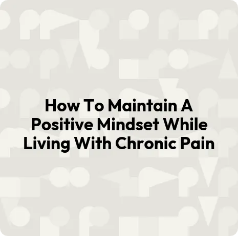Please answer the following question using a single word or phrase: 
What is the background of the image?

Abstract pattern with geometric shapes